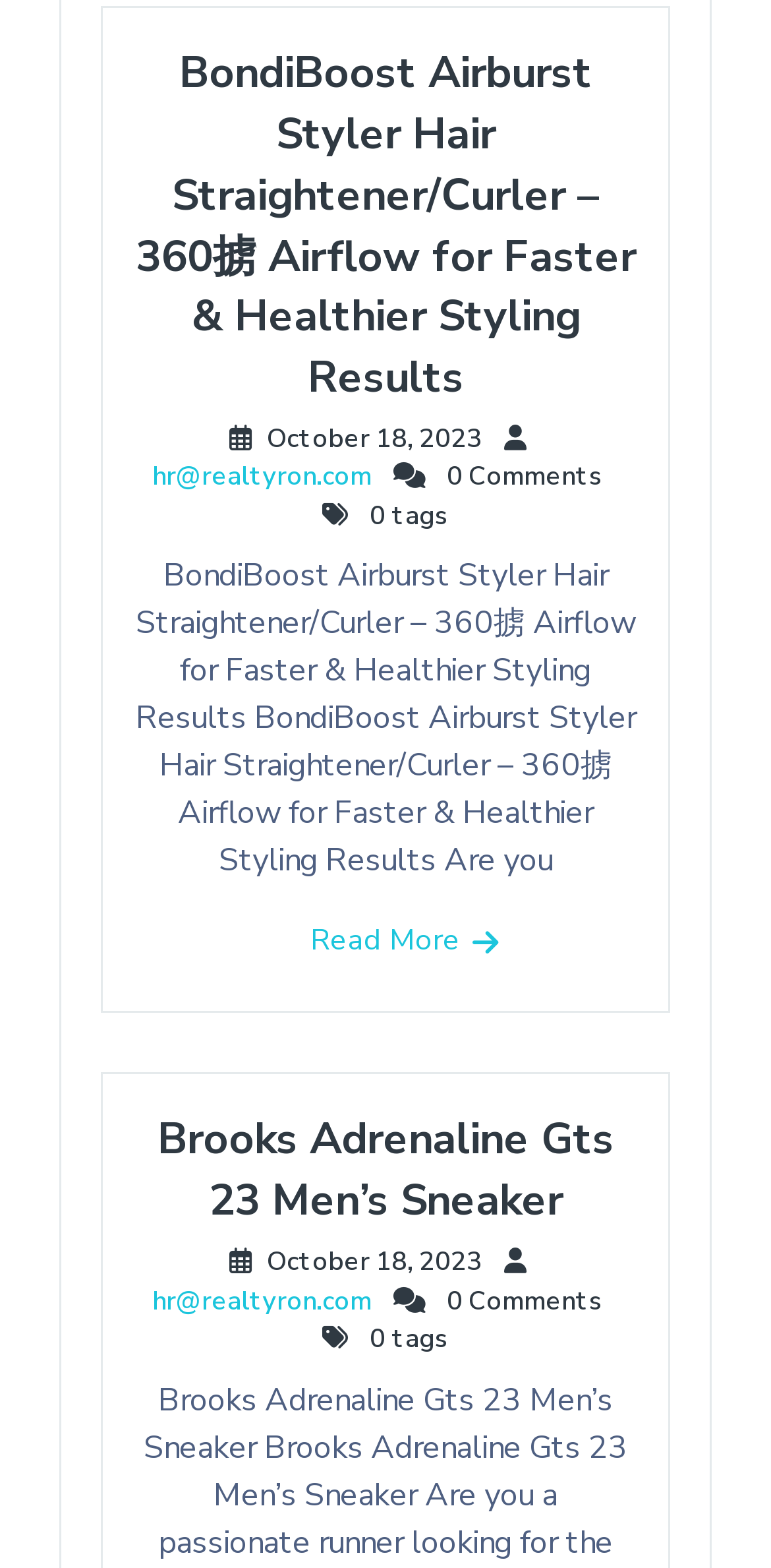Kindly respond to the following question with a single word or a brief phrase: 
What is the name of the product in the first post?

BondiBoost Airburst Styler